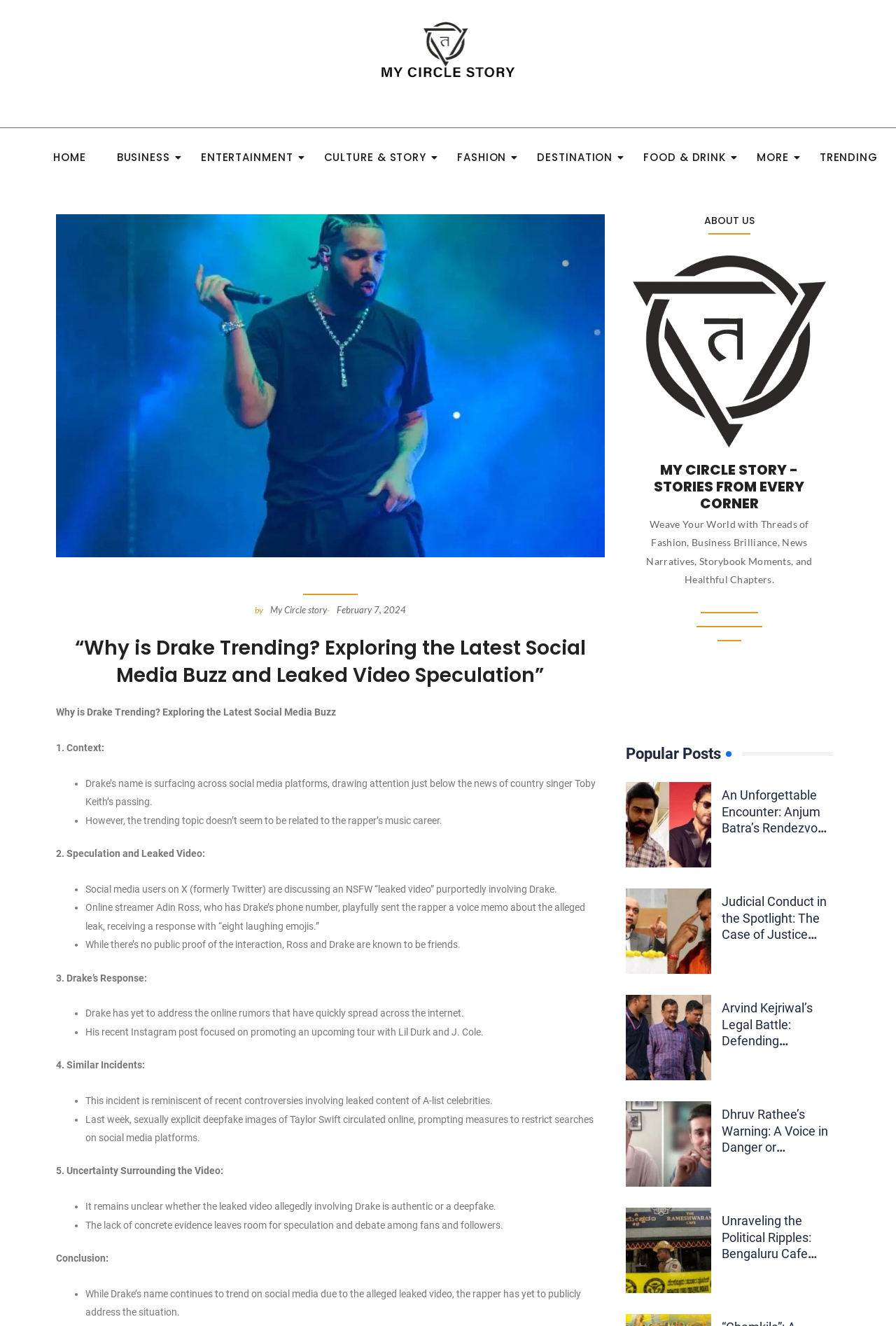Pinpoint the bounding box coordinates for the area that should be clicked to perform the following instruction: "Explore the 'CULTURE & STORY' section".

[0.352, 0.108, 0.485, 0.13]